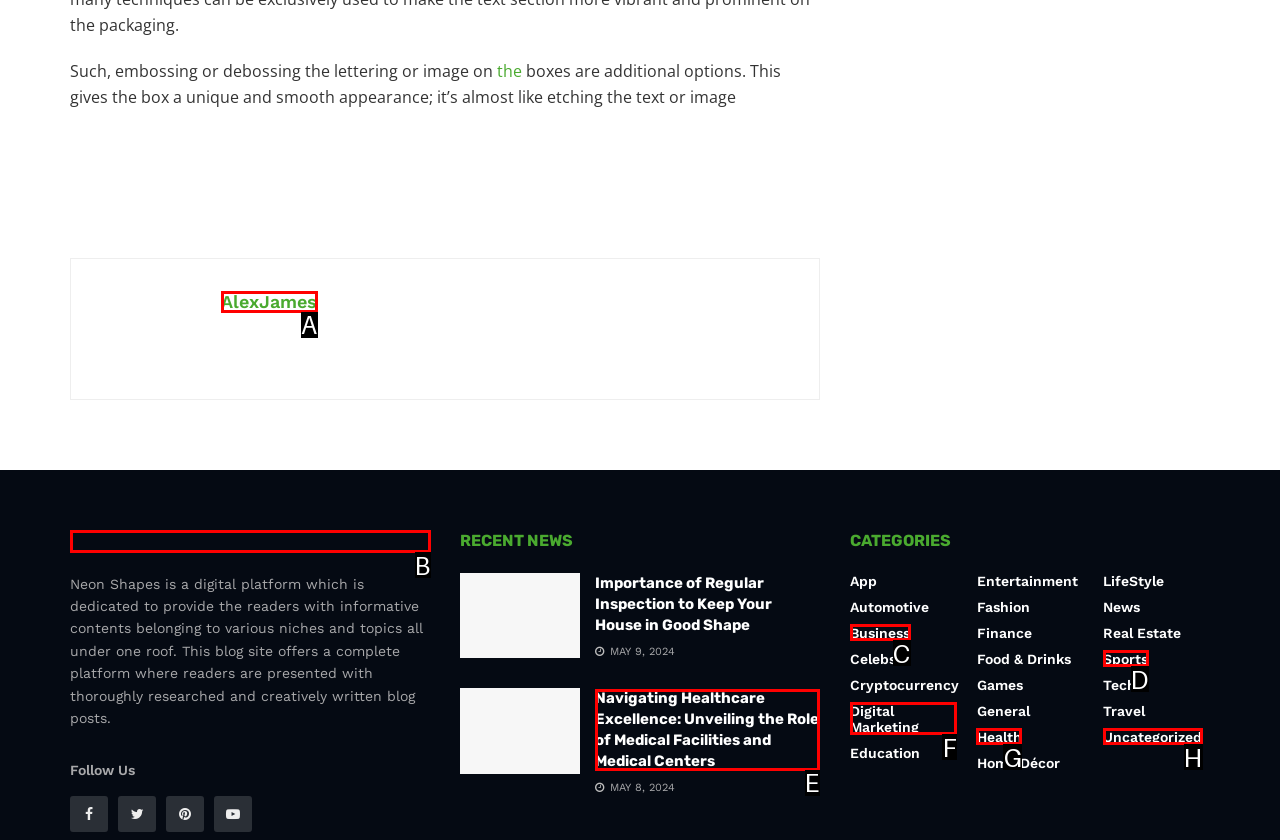Which option should you click on to fulfill this task: Follow the 'Neon Shapes' link? Answer with the letter of the correct choice.

B